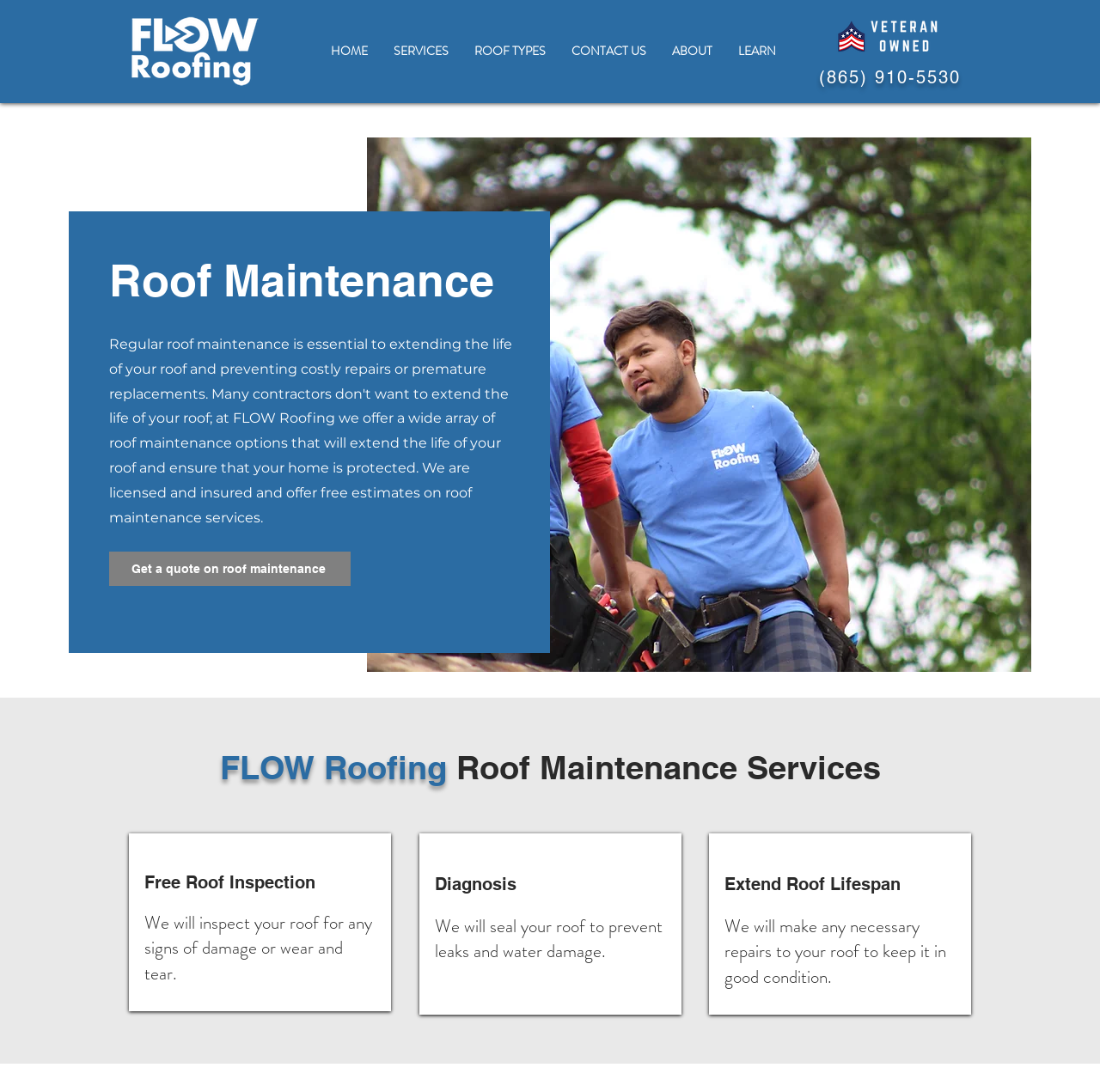Please provide a brief answer to the following inquiry using a single word or phrase:
What is the benefit of extending the roof lifespan?

To keep it in good condition